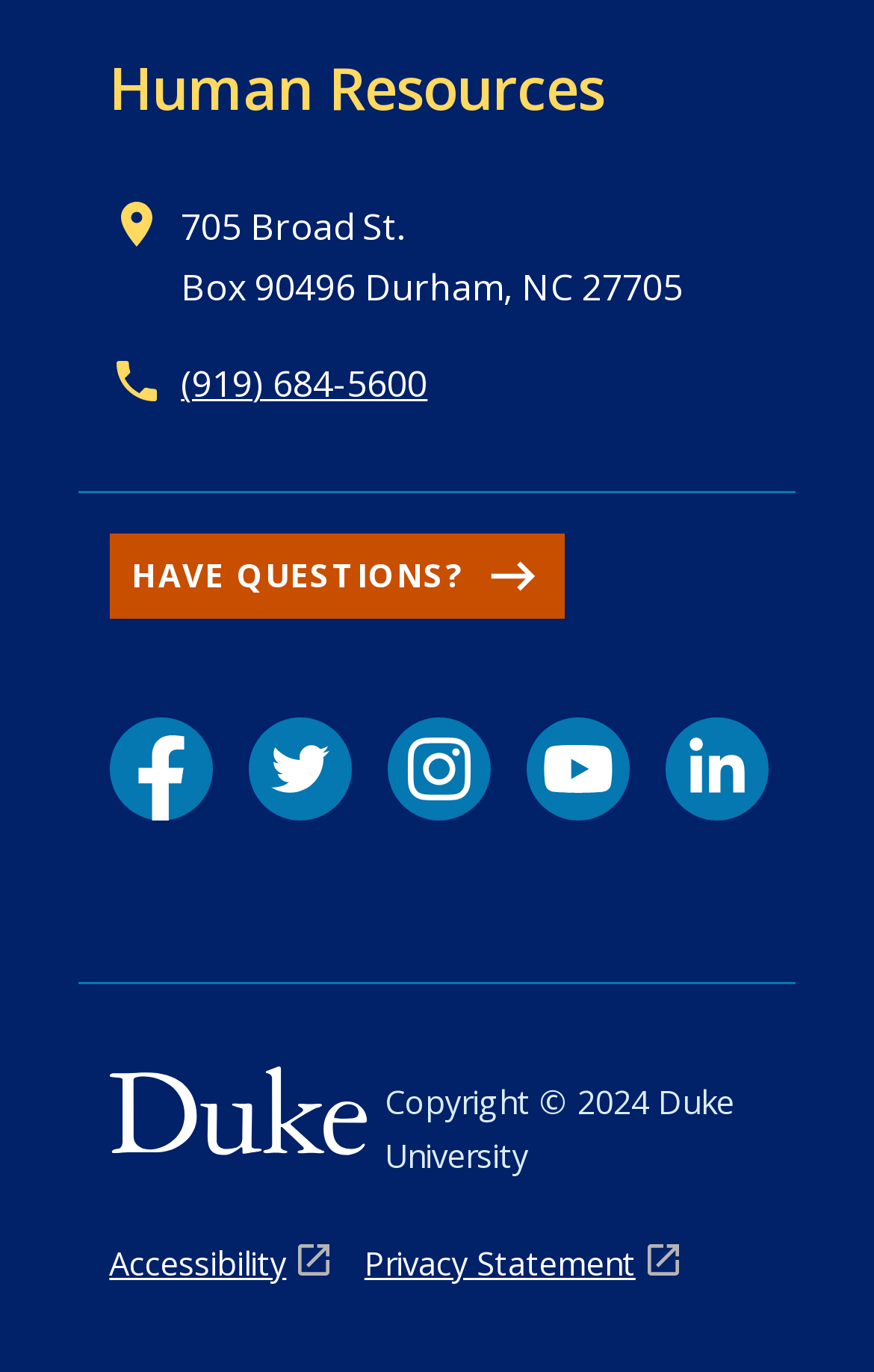Could you highlight the region that needs to be clicked to execute the instruction: "Visit Facebook page"?

[0.125, 0.522, 0.243, 0.597]